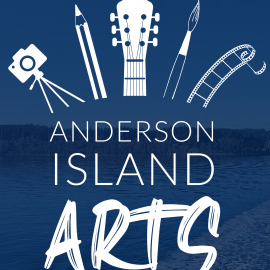Use a single word or phrase to answer the question: 
How many artistic tools are featured in the logo?

5